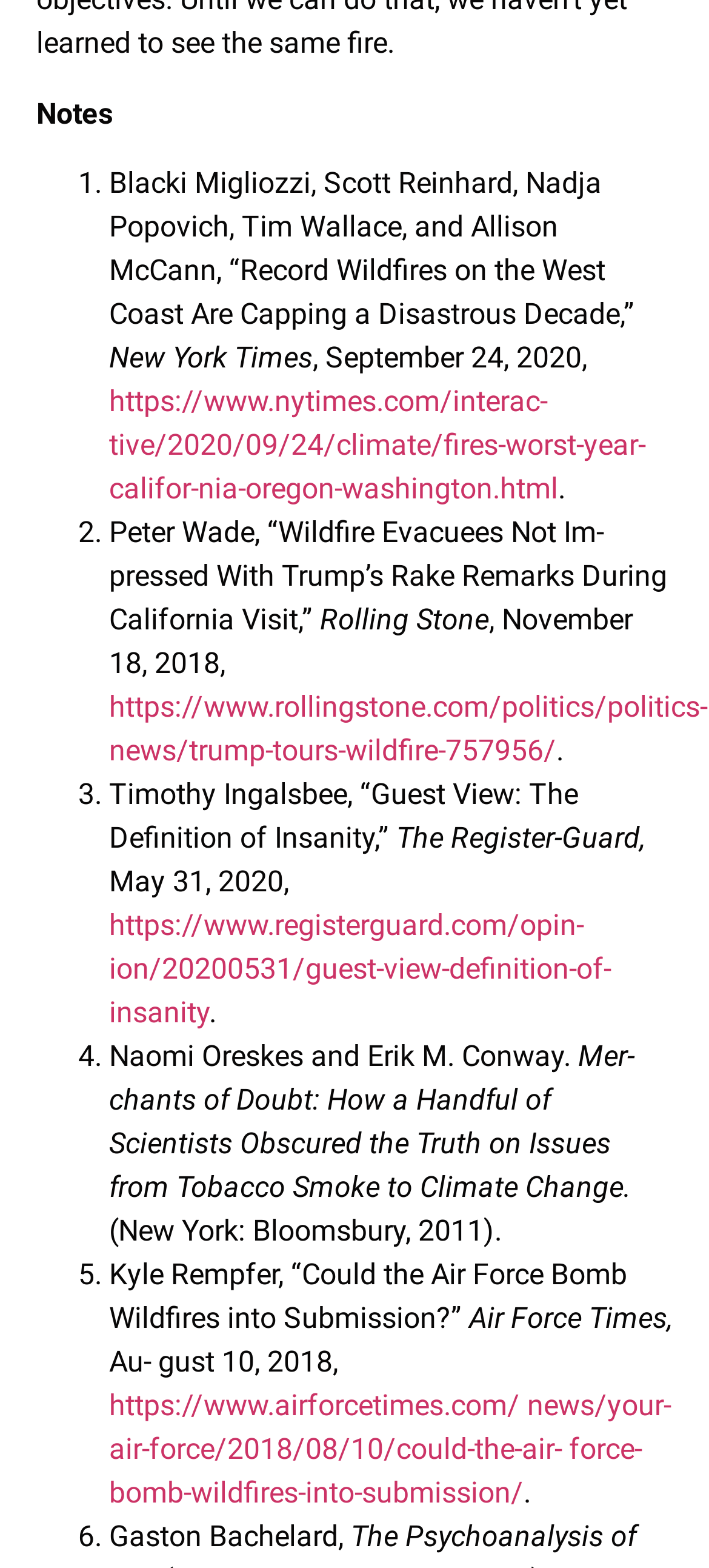Provide the bounding box coordinates of the area you need to click to execute the following instruction: "Read the article about PR Alliance".

None